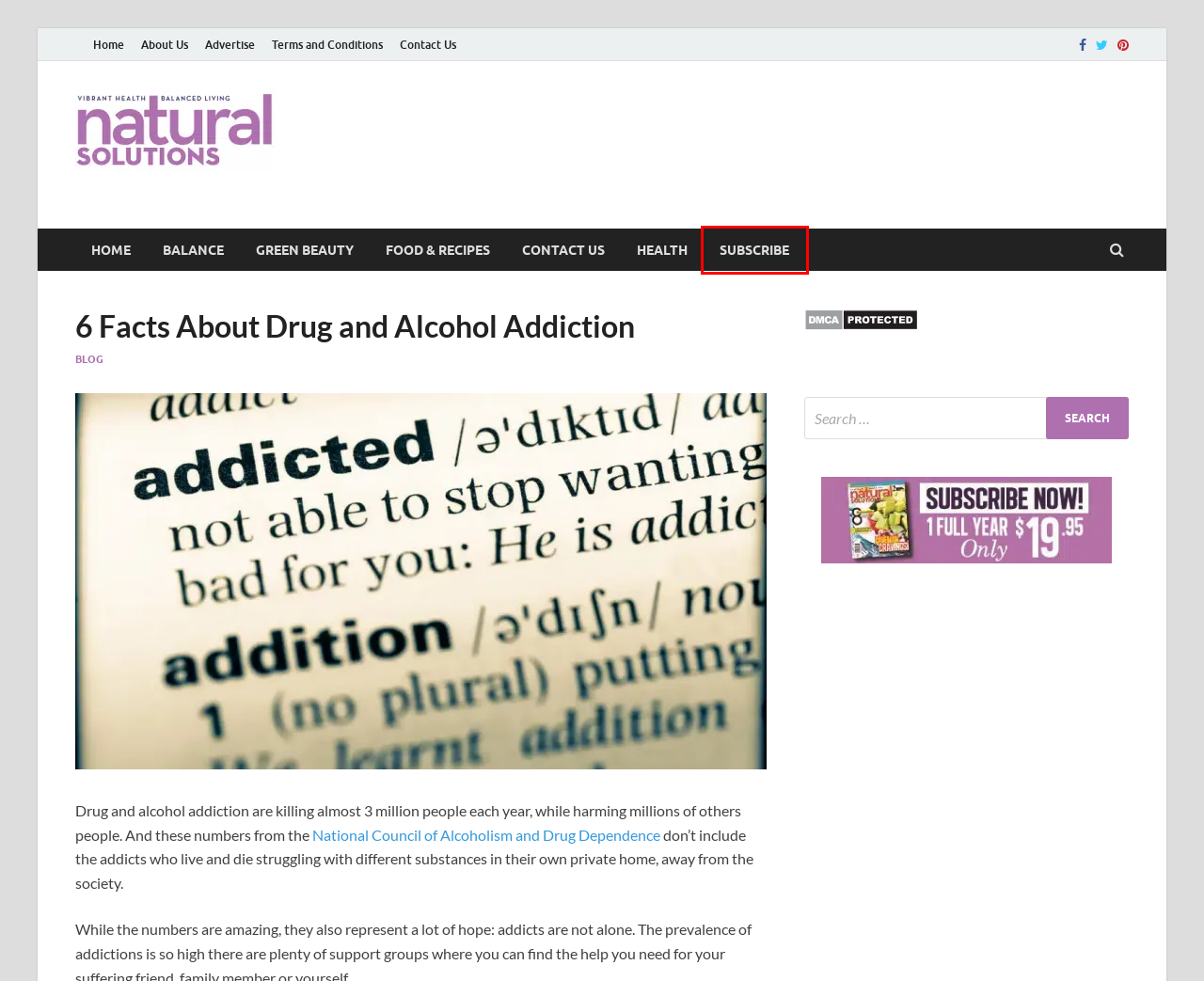Examine the webpage screenshot and identify the UI element enclosed in the red bounding box. Pick the webpage description that most accurately matches the new webpage after clicking the selected element. Here are the candidates:
A. NCADD East San Gabriel & Pomona Valleys
B. Suboxone Treatment Clinic NYC | Addiction Suboxone Doctors New York
C. Genes and Addictions - PMC
D. HitMag WordPress Theme
E. Blog Tool, Publishing Platform, and CMS – WordPress.org
F. Pocket: Log In
G. Subscribe to Natural Solutions
H. Parents & Educators | National Institute on Drug Abuse (NIDA)

G